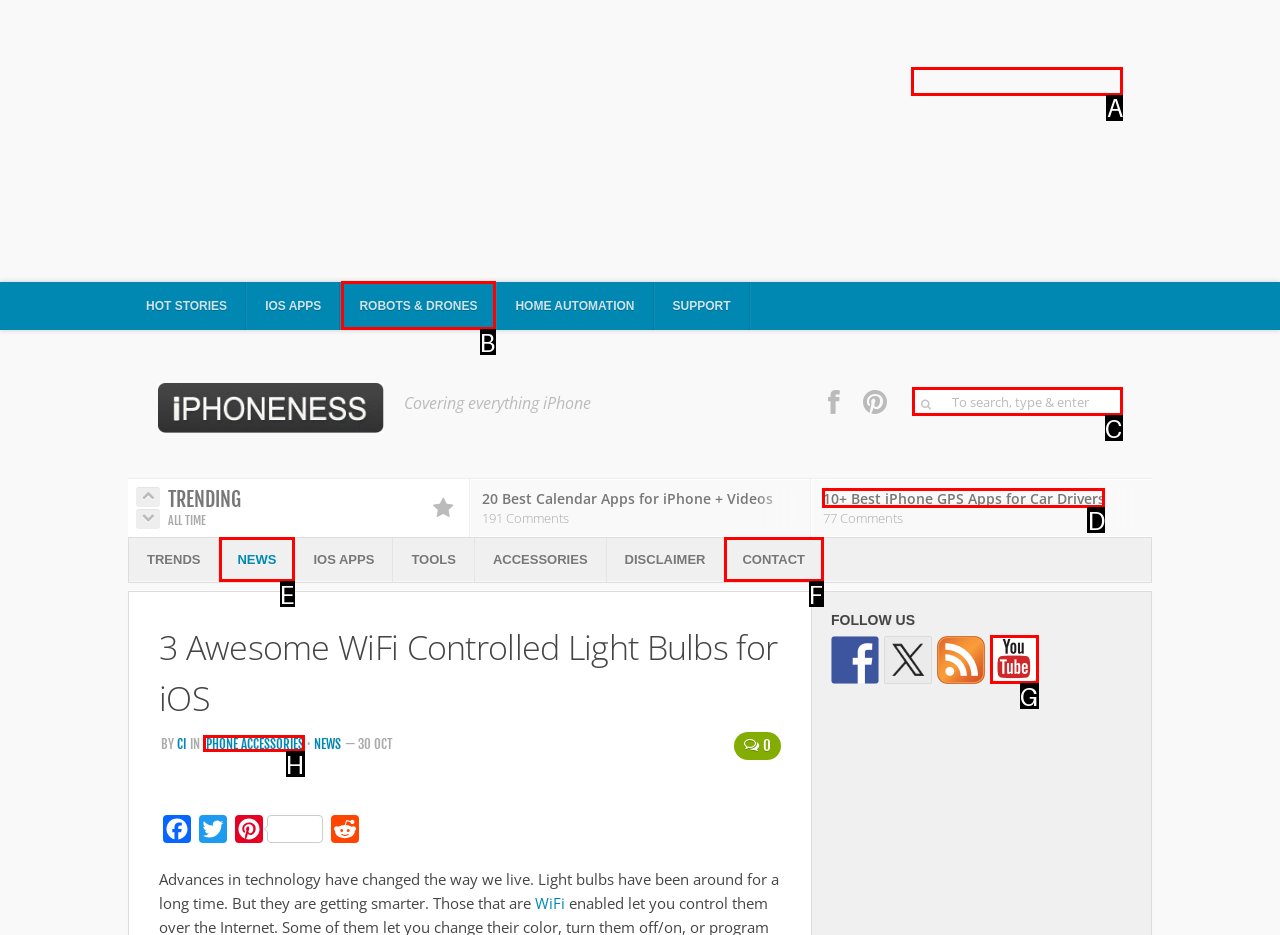Identify the correct UI element to click for the following task: Search for something Choose the option's letter based on the given choices.

A